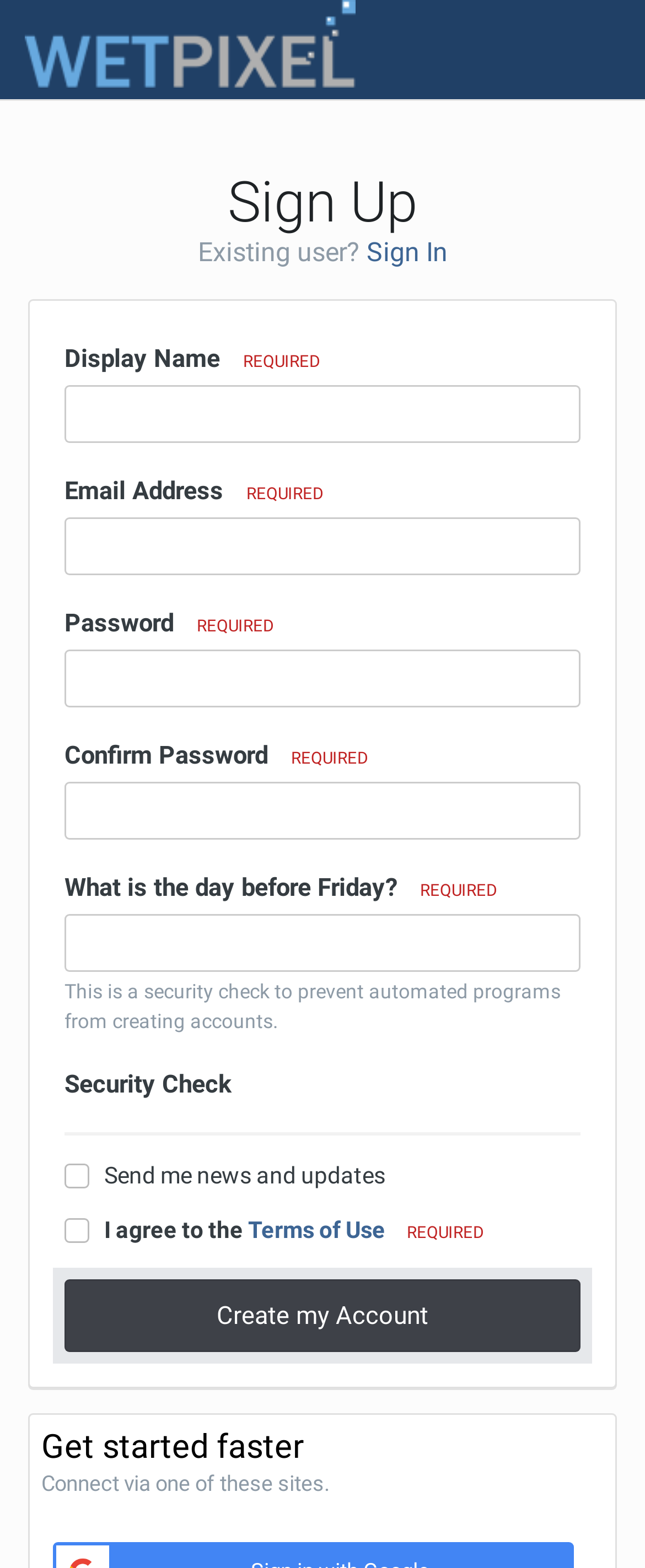Given the element description: "name="reg_admin_mails_checkbox" value="1"", predict the bounding box coordinates of this UI element. The coordinates must be four float numbers between 0 and 1, given as [left, top, right, bottom].

[0.1, 0.744, 0.138, 0.76]